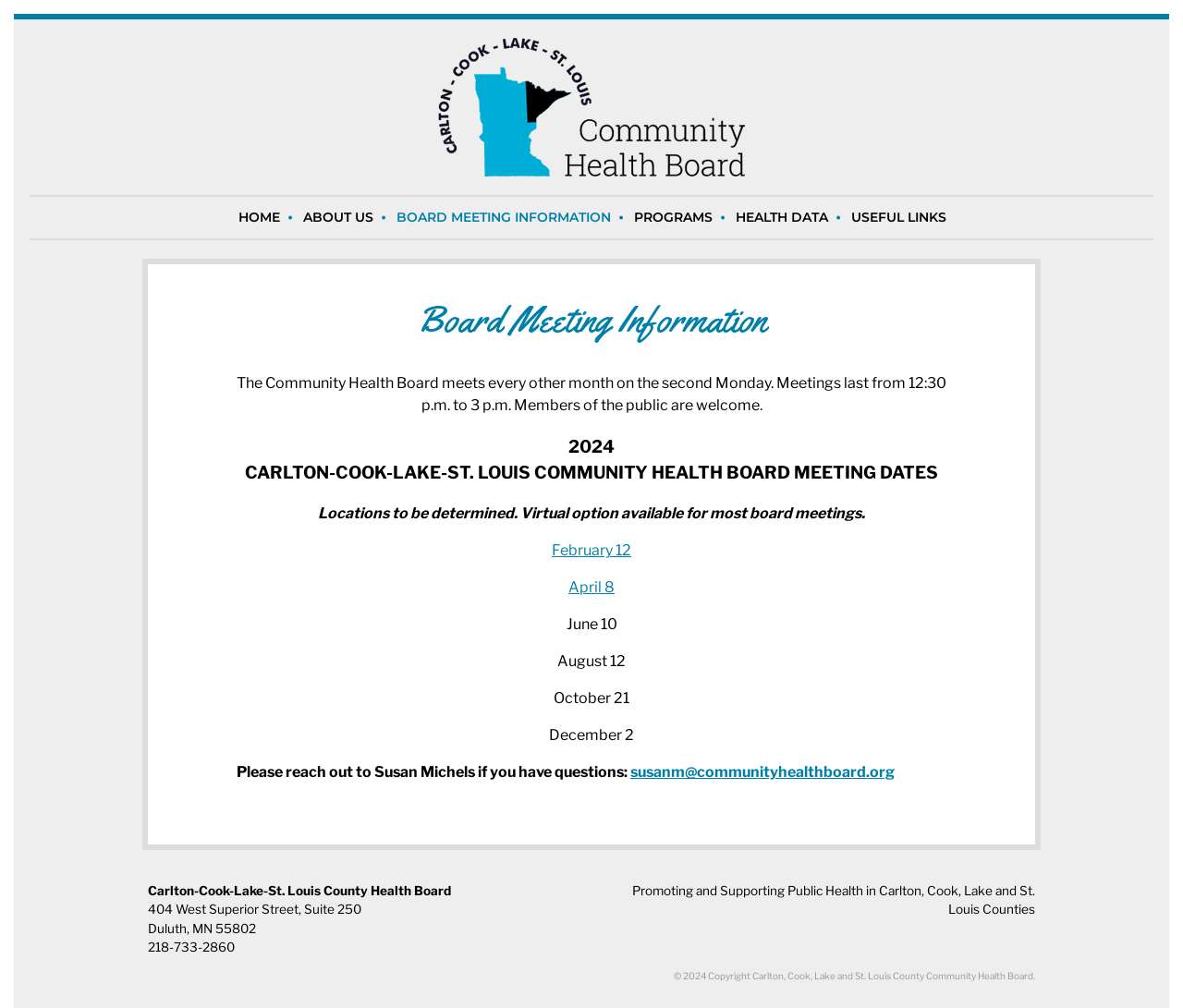Please find and report the bounding box coordinates of the element to click in order to perform the following action: "Click on the KIT logo". The coordinates should be expressed as four float numbers between 0 and 1, in the format [left, top, right, bottom].

None